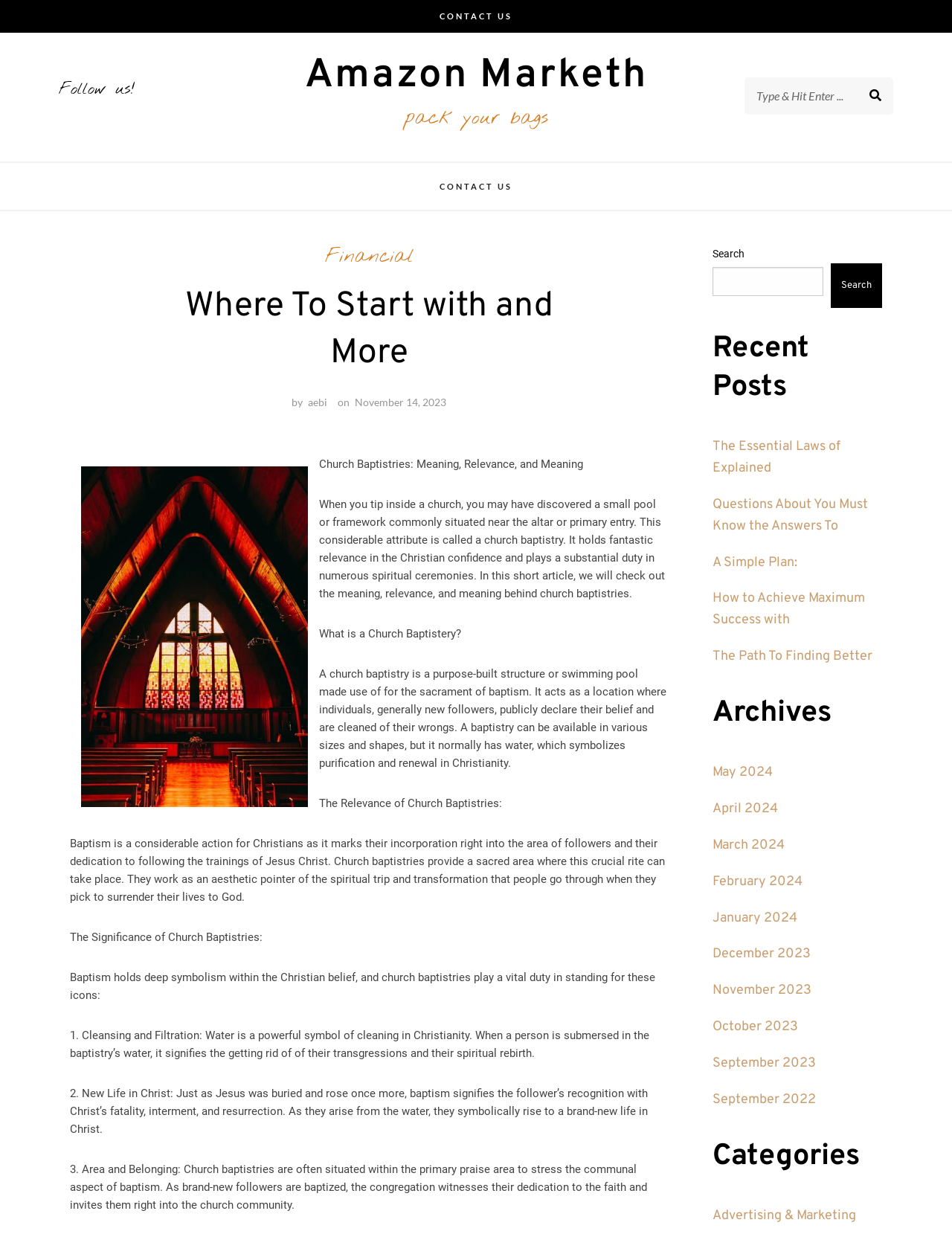Can you give a comprehensive explanation to the question given the content of the image?
What does the water in a church baptistry symbolize?

As mentioned on the webpage, water in a church baptistry symbolizes cleansing and purification in Christianity, representing the removal of transgressions and spiritual rebirth.